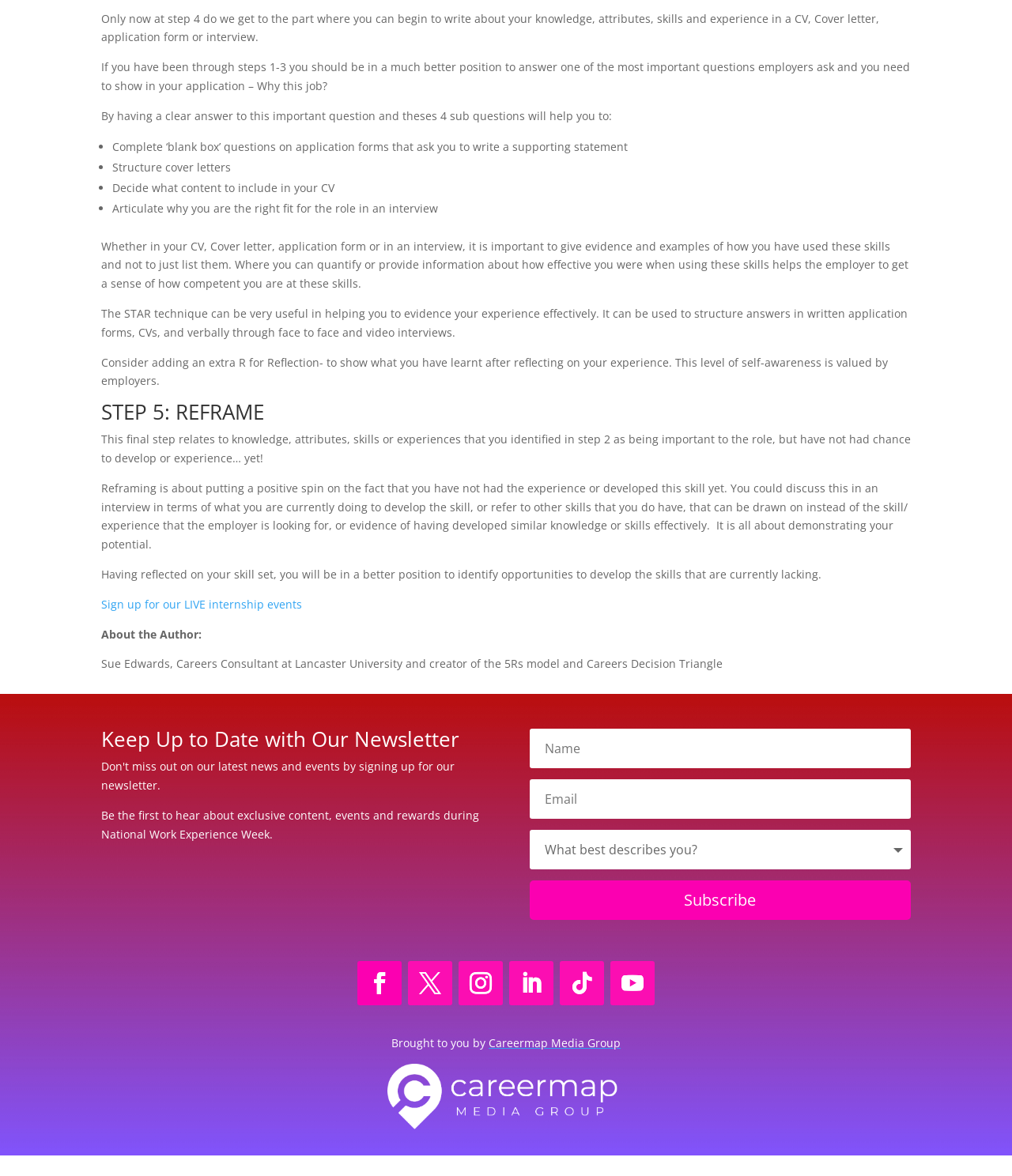Please specify the bounding box coordinates in the format (top-left x, top-left y, bottom-right x, bottom-right y), with all values as floating point numbers between 0 and 1. Identify the bounding box of the UI element described by: Subscribe

[0.523, 0.749, 0.9, 0.783]